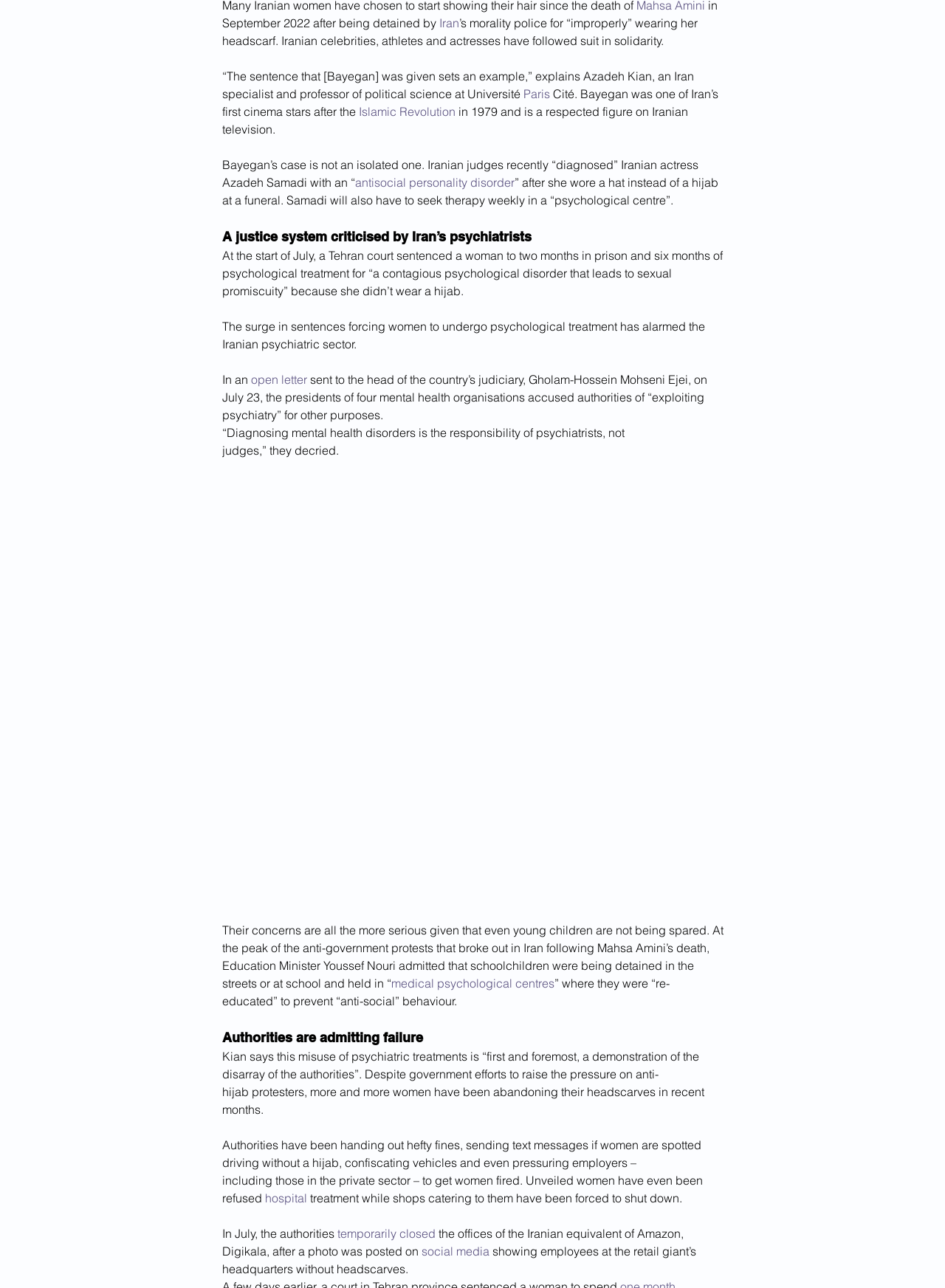What is the topic of the article?
Please provide a comprehensive answer to the question based on the webpage screenshot.

Based on the content of the webpage, it appears that the article is discussing the morality police in Iran and their actions towards women who do not wear hijabs. The article mentions specific cases of women being sentenced to prison and psychological treatment for not wearing hijabs, and quotes experts criticizing the authorities' misuse of psychiatric treatments.